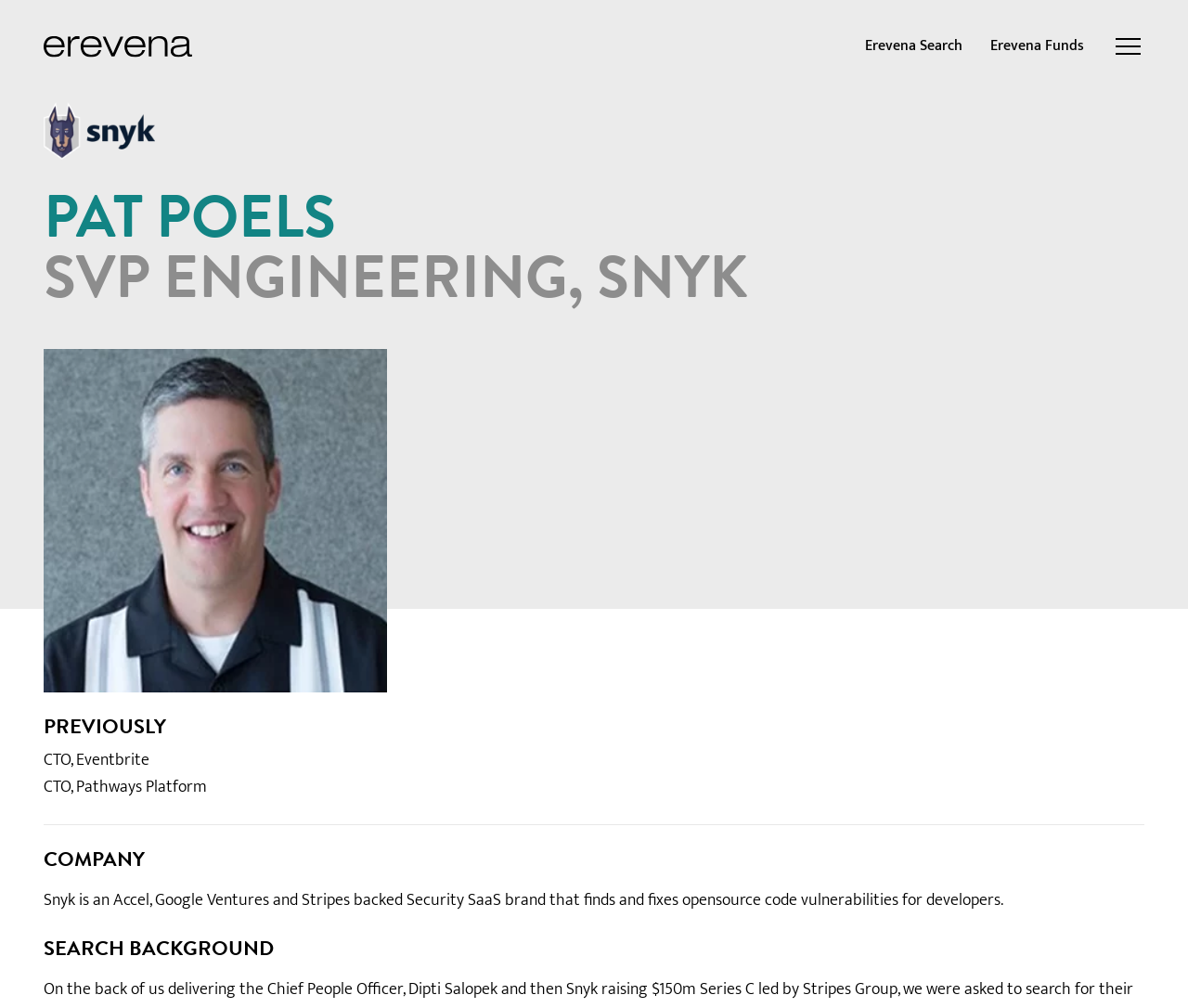Please provide the main heading of the webpage content.

PAT POELS
SVP ENGINEERING, SNYK